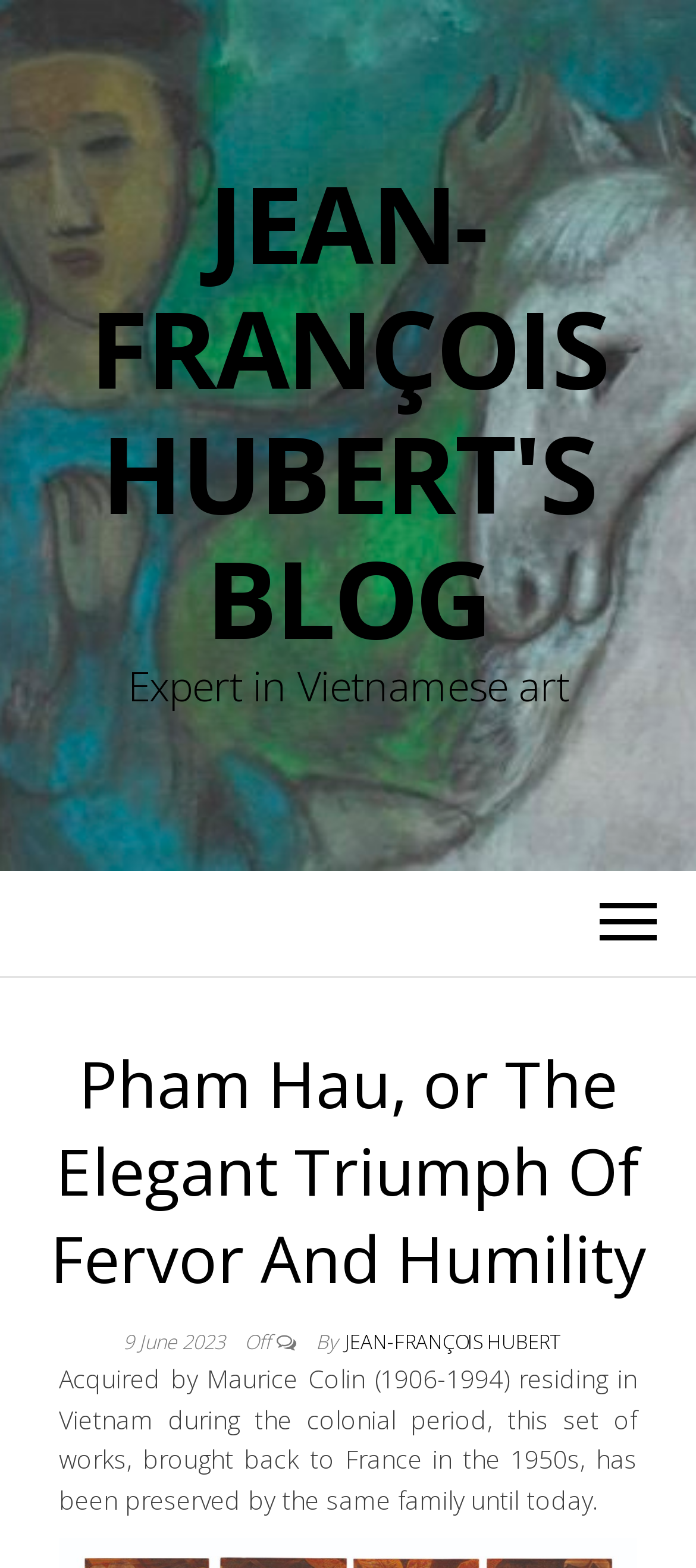Identify the bounding box for the UI element specified in this description: "Jean-François Hubert". The coordinates must be four float numbers between 0 and 1, formatted as [left, top, right, bottom].

[0.495, 0.847, 0.803, 0.864]